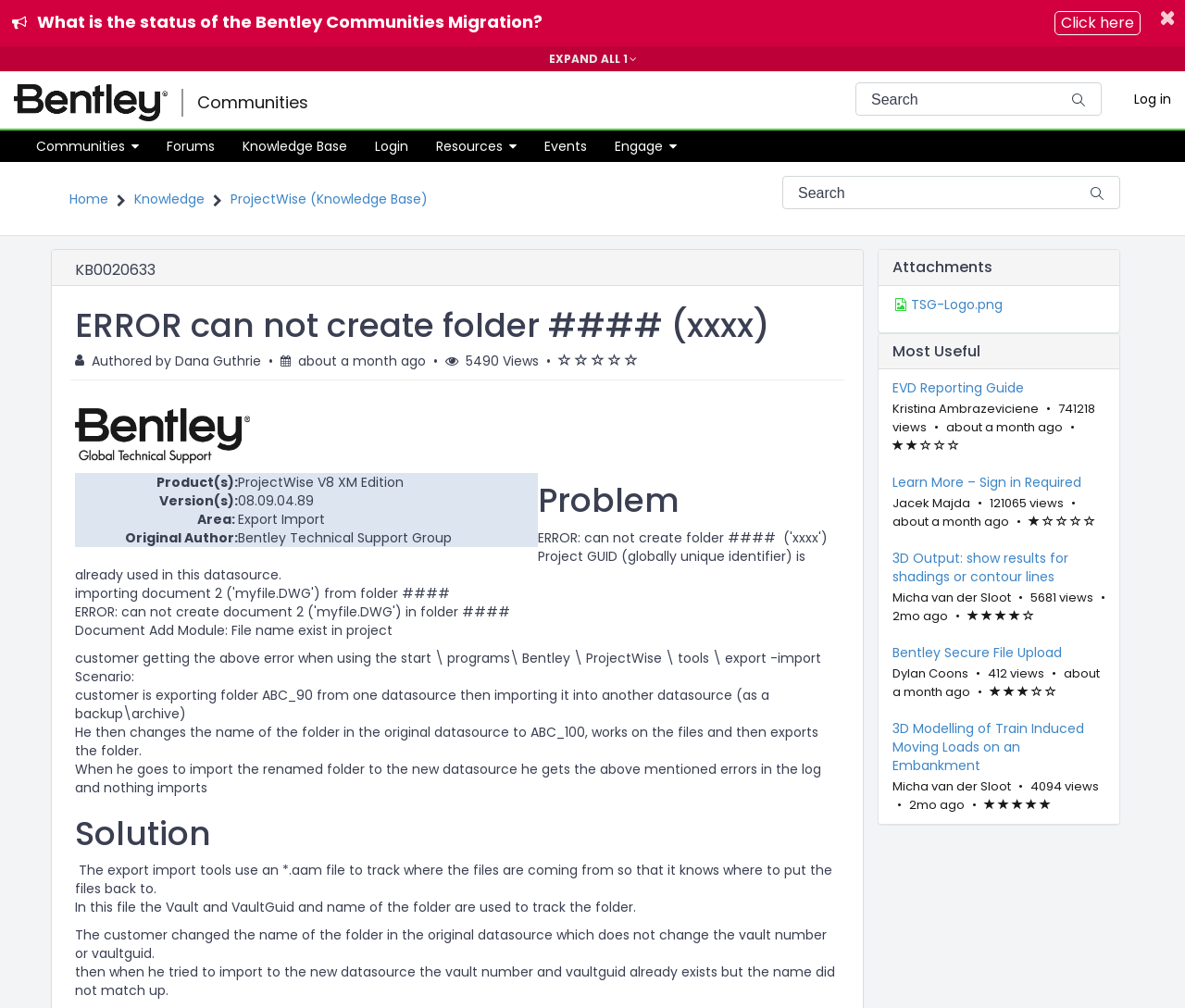What is the purpose of the export-import tools mentioned on the webpage?
Based on the screenshot, give a detailed explanation to answer the question.

The export-import tools use an *.aam file to track where the files are coming from, so that it knows where to put the files back to, as mentioned in the solution section of the webpage.